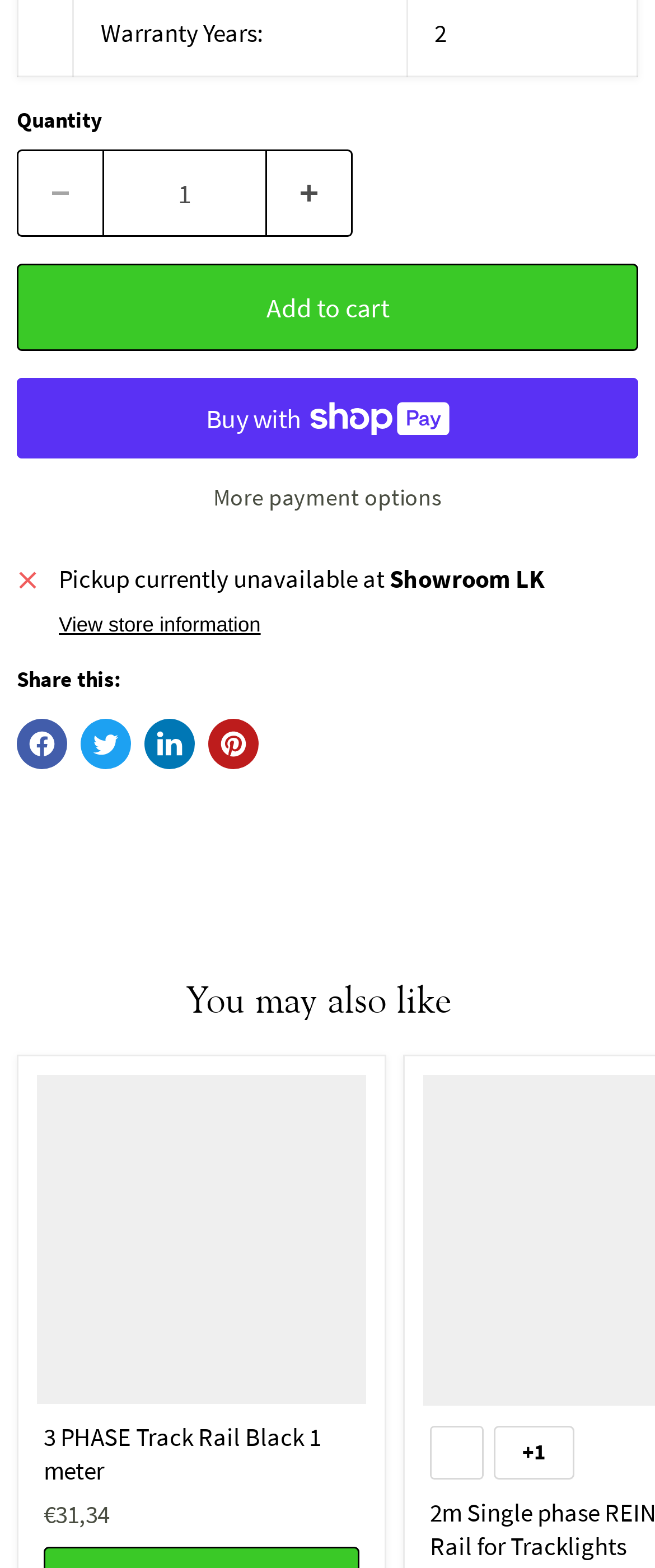Find the bounding box coordinates for the area that must be clicked to perform this action: "Buy now with ShopPay".

[0.026, 0.241, 0.974, 0.293]